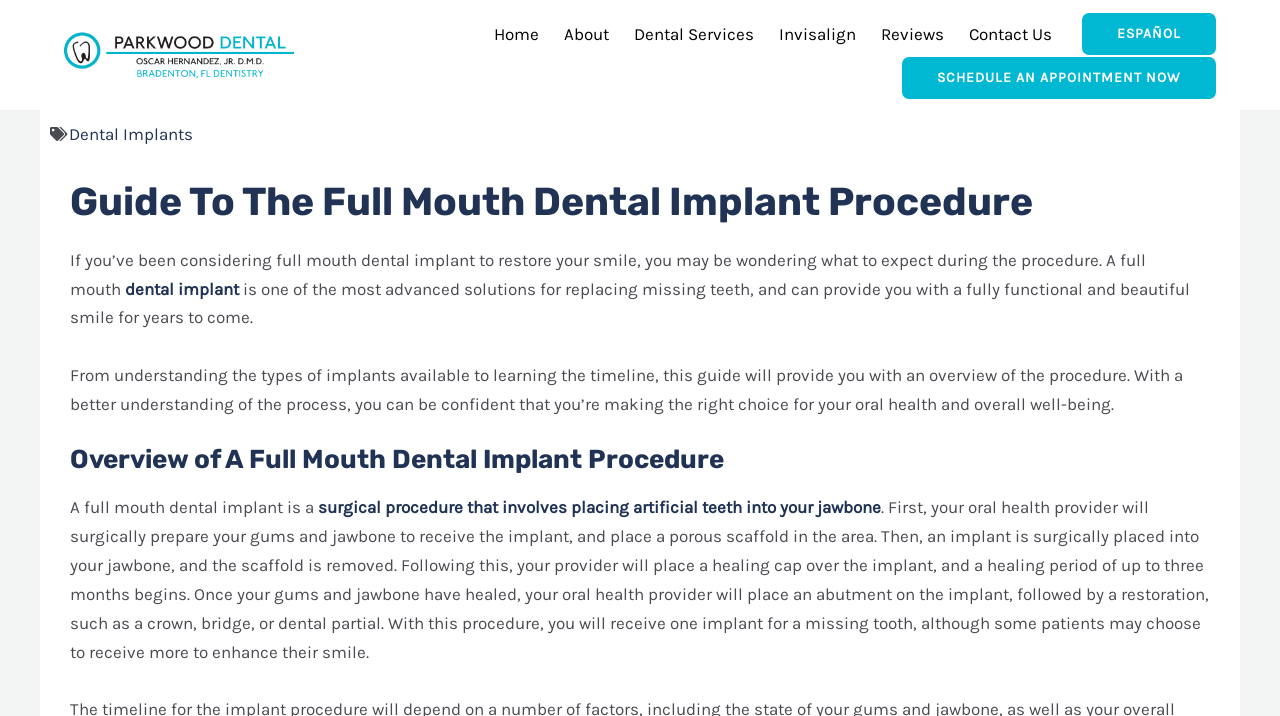Provide your answer in a single word or phrase: 
How long is the healing period after the implant is placed?

Up to 3 months